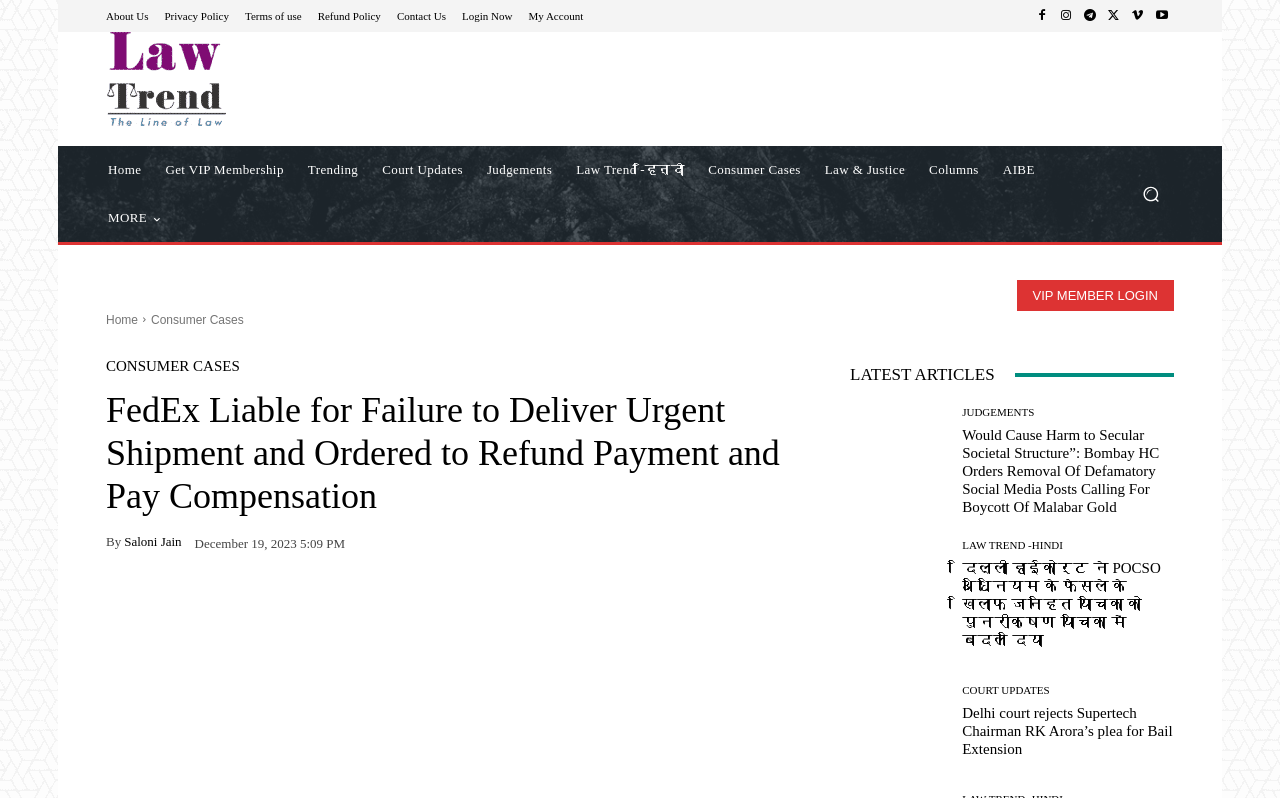What is the name of the website?
Based on the image content, provide your answer in one word or a short phrase.

Law Trend